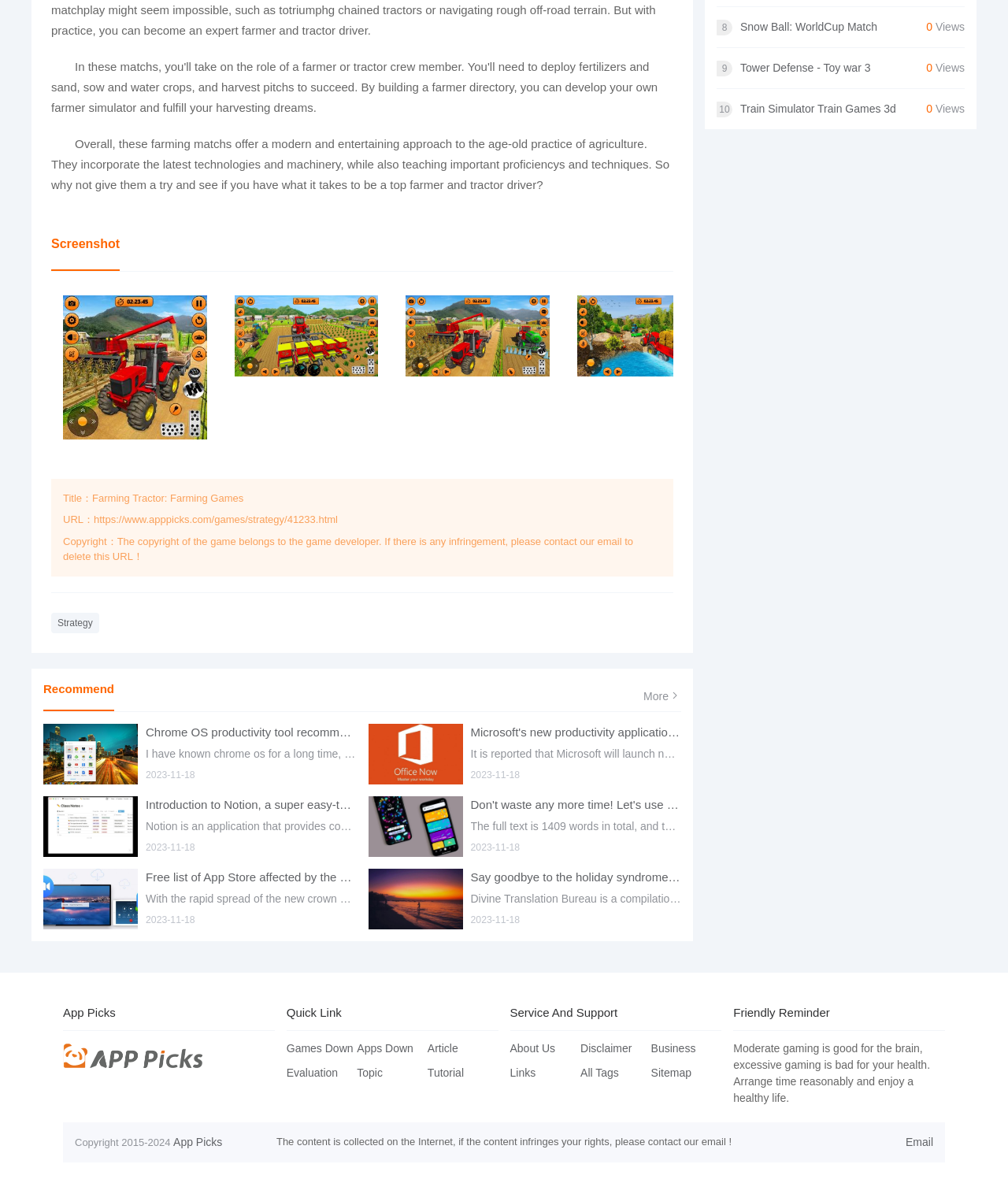Using the format (top-left x, top-left y, bottom-right x, bottom-right y), and given the element description, identify the bounding box coordinates within the screenshot: About Us

[0.506, 0.873, 0.551, 0.883]